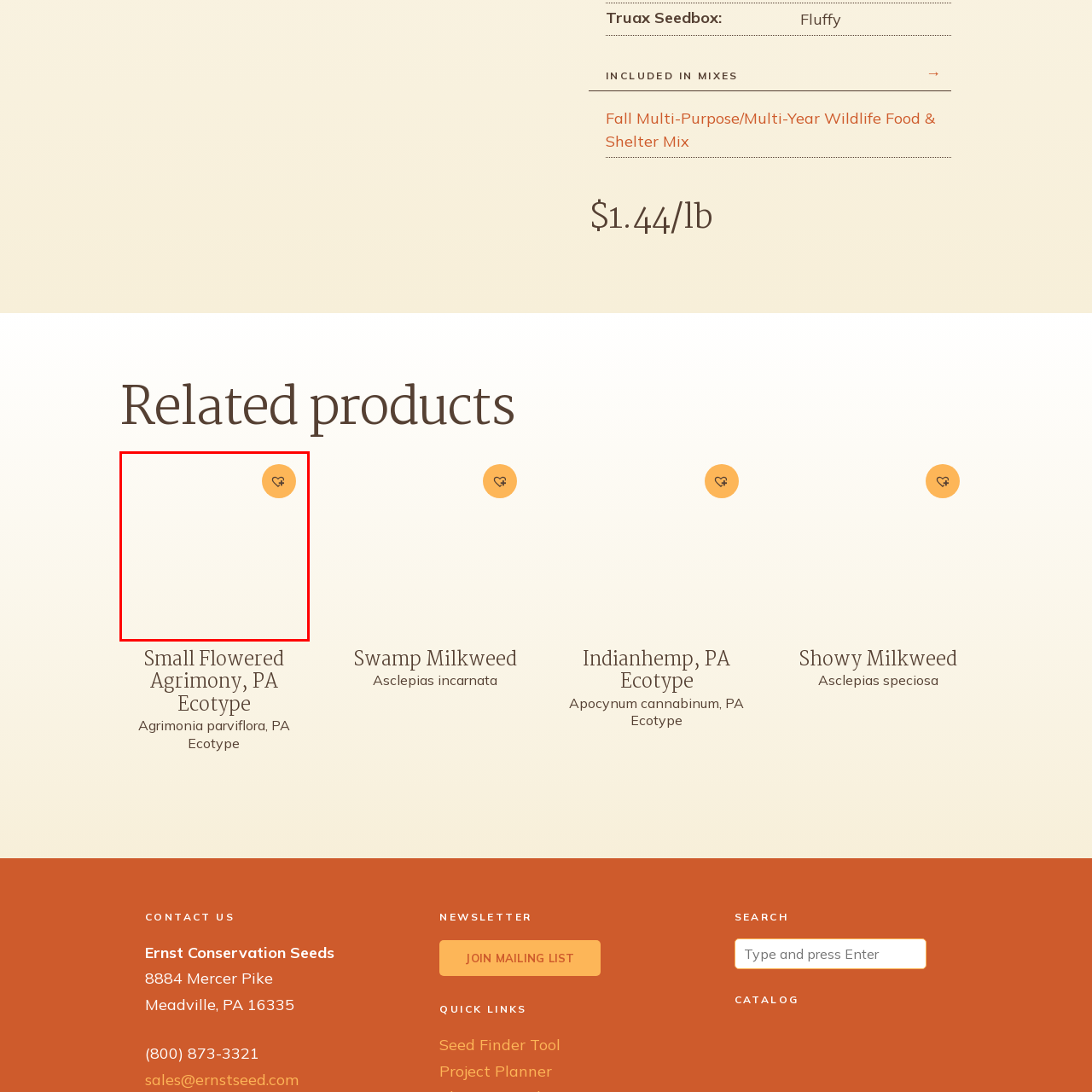Take a close look at the image outlined in red and answer the ensuing question with a single word or phrase:
What is the purpose of the 'Add to Wishlist' button?

To save products for future reference